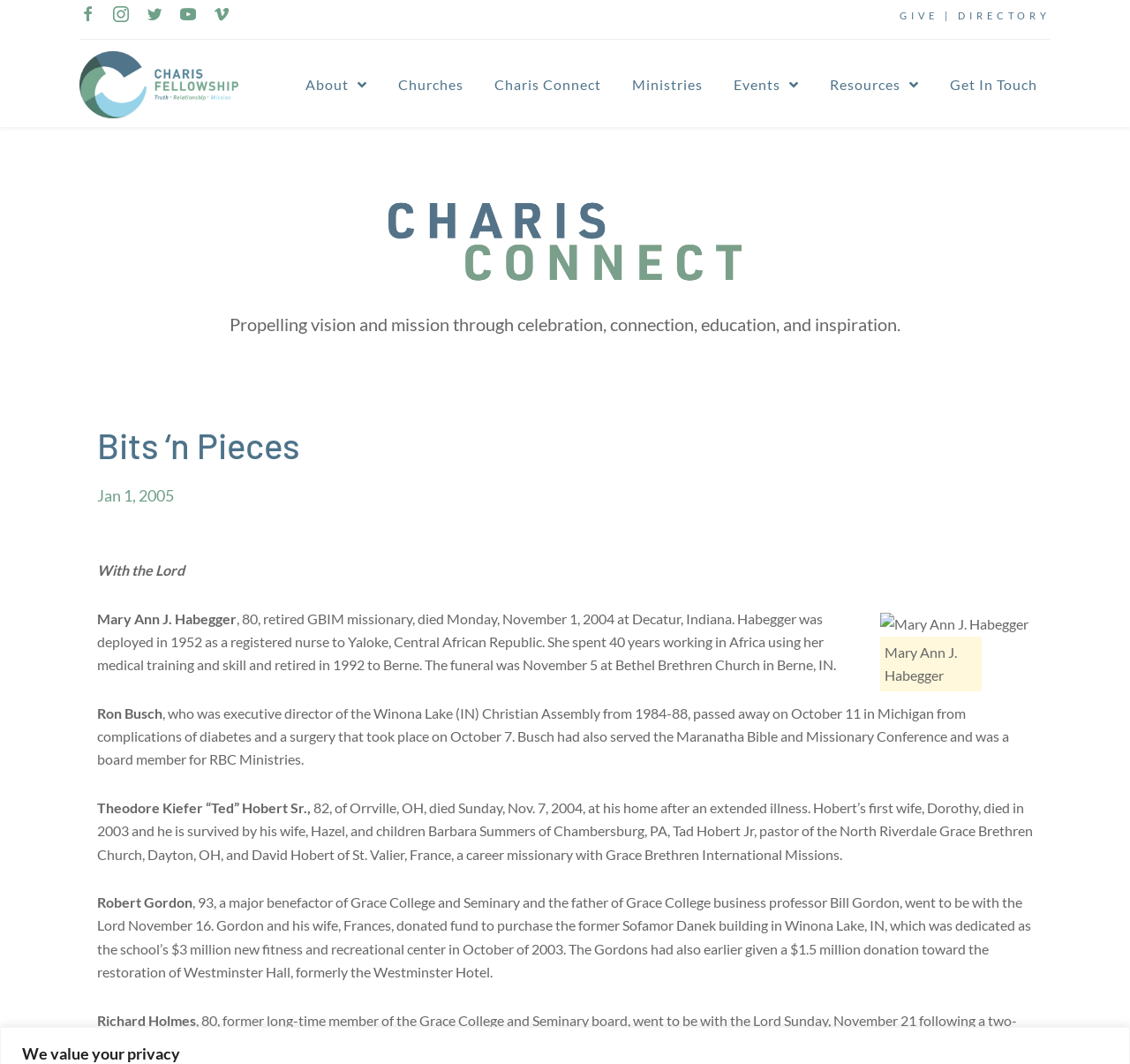Please specify the bounding box coordinates for the clickable region that will help you carry out the instruction: "Go to DIRECTORY".

[0.848, 0.009, 0.93, 0.02]